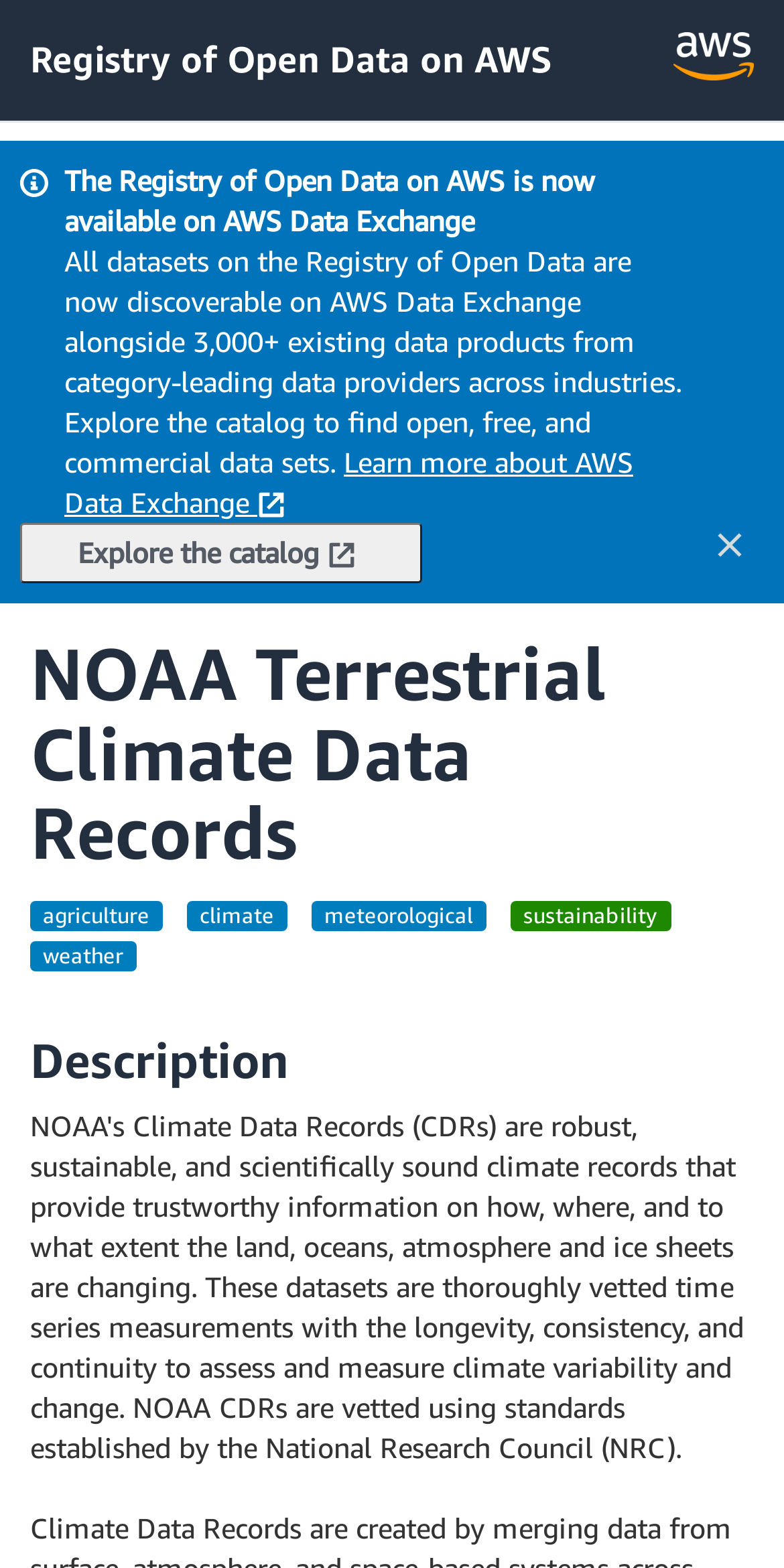What is the name of the cloud computing service powering the Registry?
Using the image provided, answer with just one word or phrase.

AWS Cloud Computing